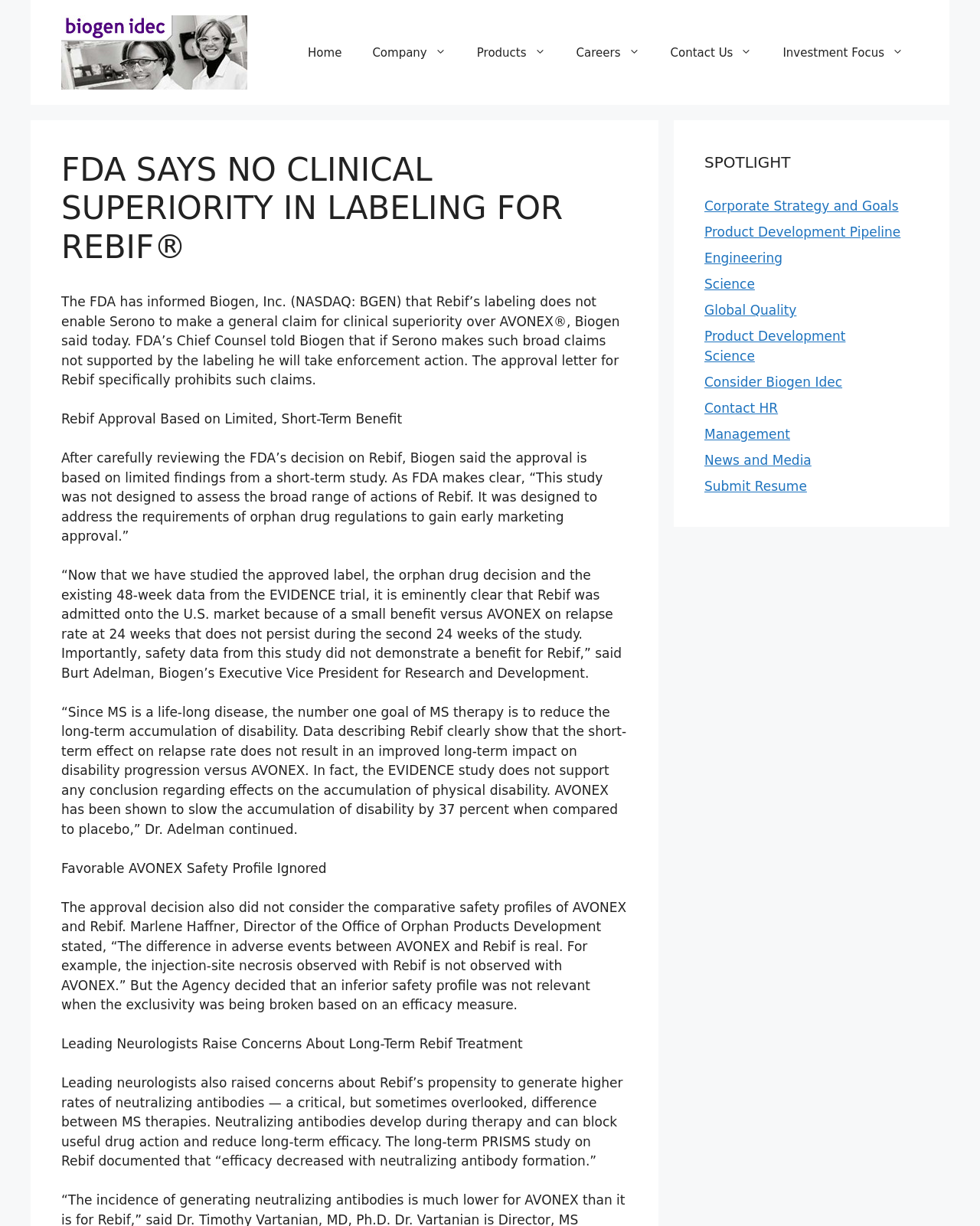What is the topic of the webpage?
Refer to the screenshot and answer in one word or phrase.

FDA and Rebif